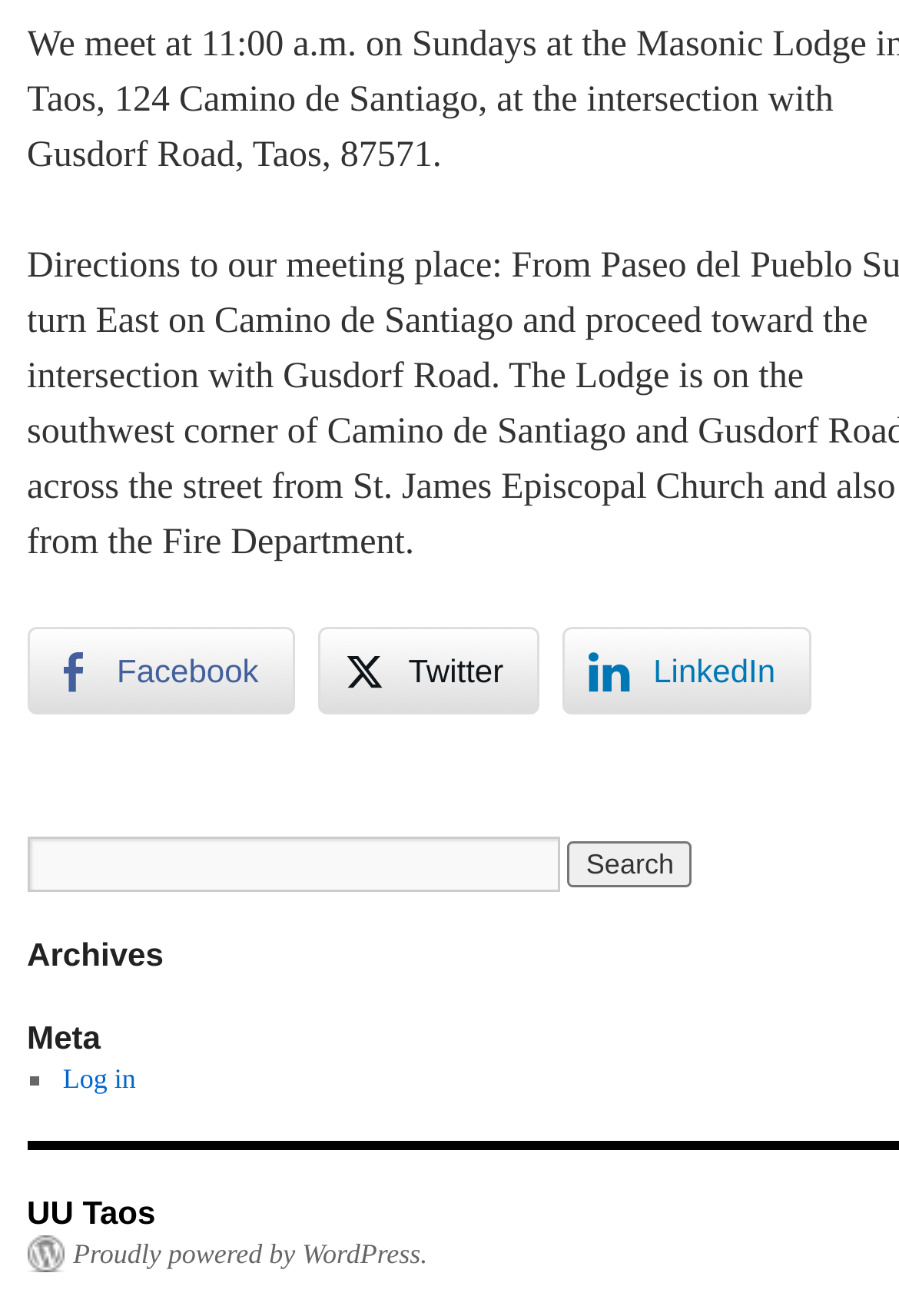Find and provide the bounding box coordinates for the UI element described here: "Facebook". The coordinates should be given as four float numbers between 0 and 1: [left, top, right, bottom].

[0.03, 0.477, 0.329, 0.543]